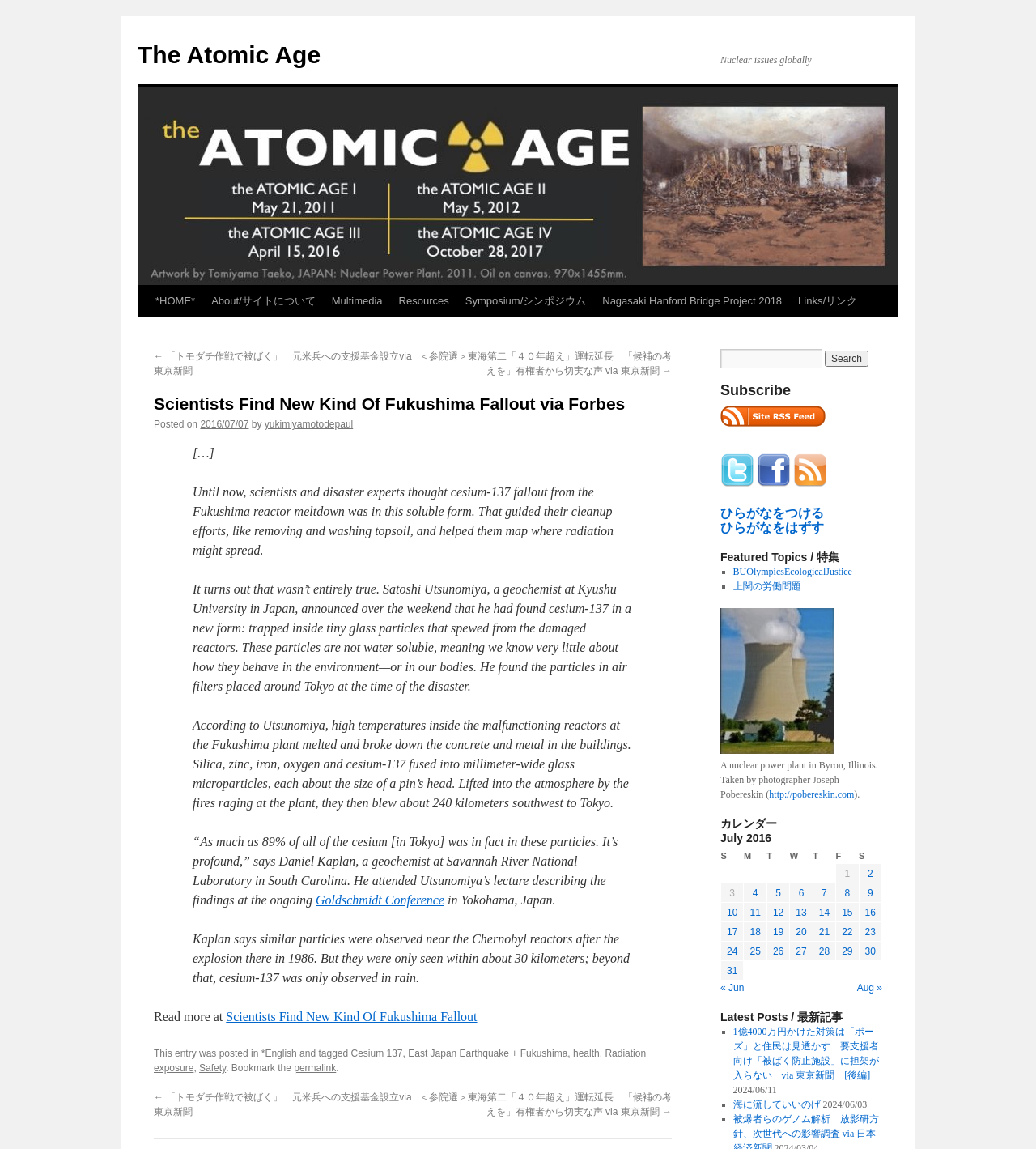Generate the title text from the webpage.

Scientists Find New Kind Of Fukushima Fallout via Forbes